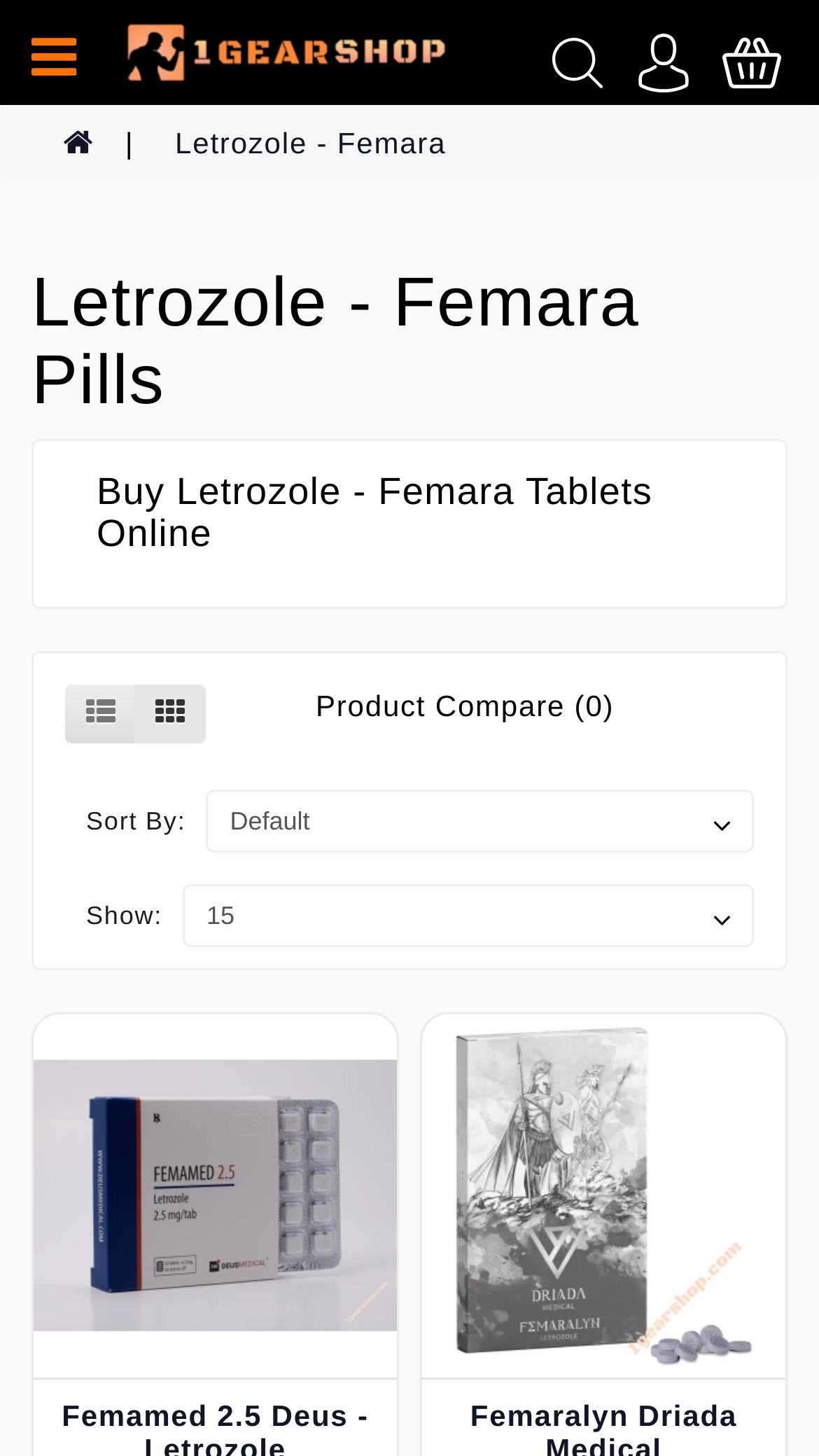Using floating point numbers between 0 and 1, provide the bounding box coordinates in the format (top-left x, top-left y, bottom-right x, bottom-right y). Locate the UI element described here: Product Compare (0)

[0.385, 0.471, 0.75, 0.5]